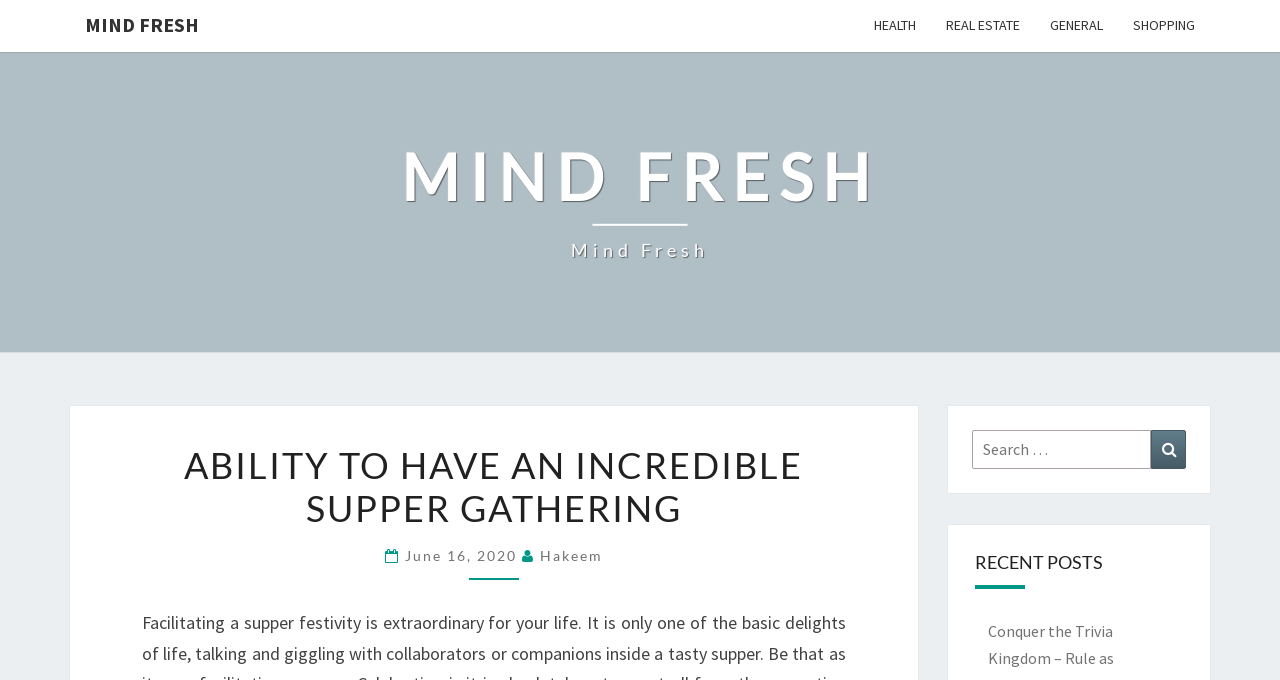Please identify the bounding box coordinates of the element on the webpage that should be clicked to follow this instruction: "View recent posts". The bounding box coordinates should be given as four float numbers between 0 and 1, formatted as [left, top, right, bottom].

[0.74, 0.772, 0.945, 0.843]